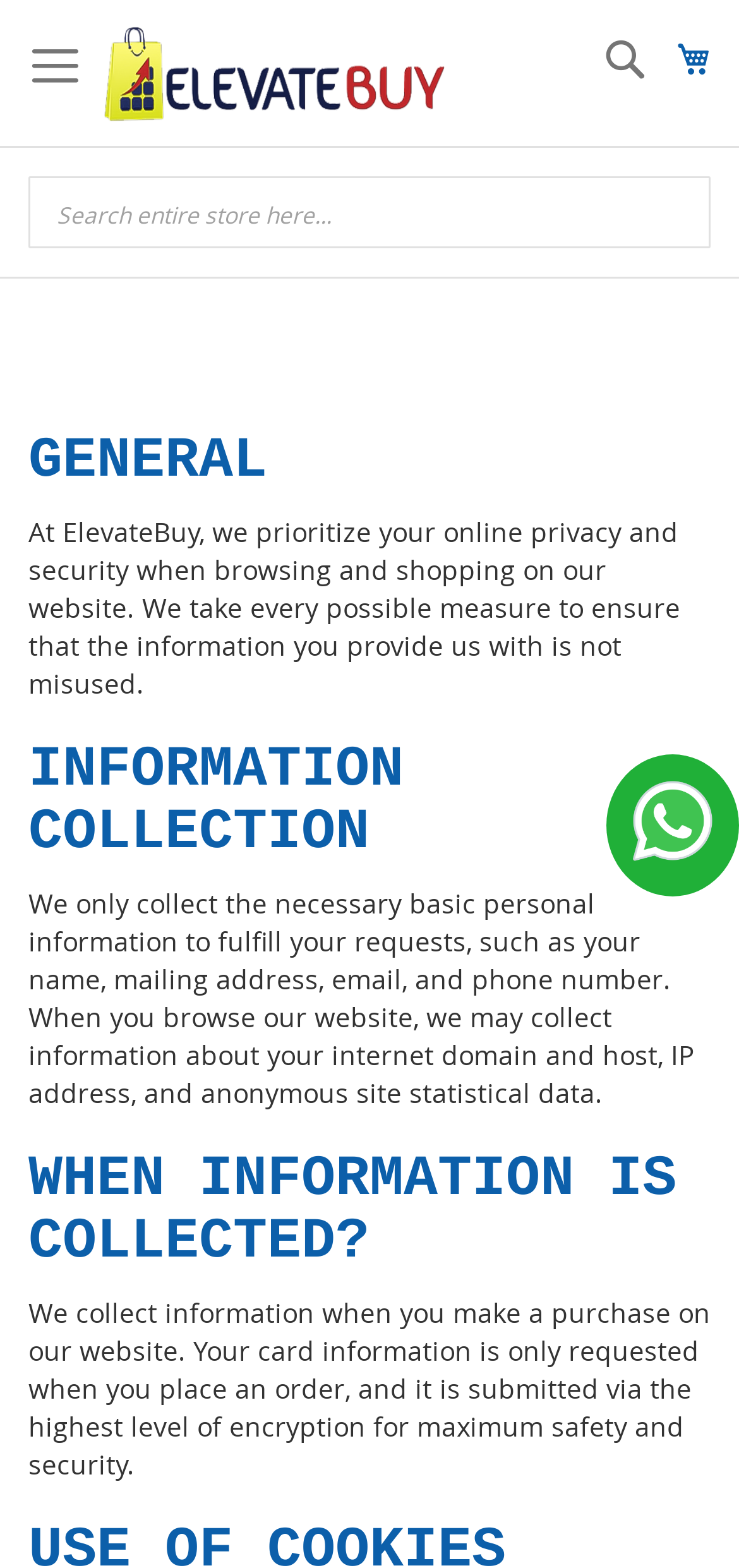Provide the bounding box coordinates of the HTML element described as: "parent_node: Toggle Nav". The bounding box coordinates should be four float numbers between 0 and 1, i.e., [left, top, right, bottom].

[0.141, 0.017, 0.603, 0.077]